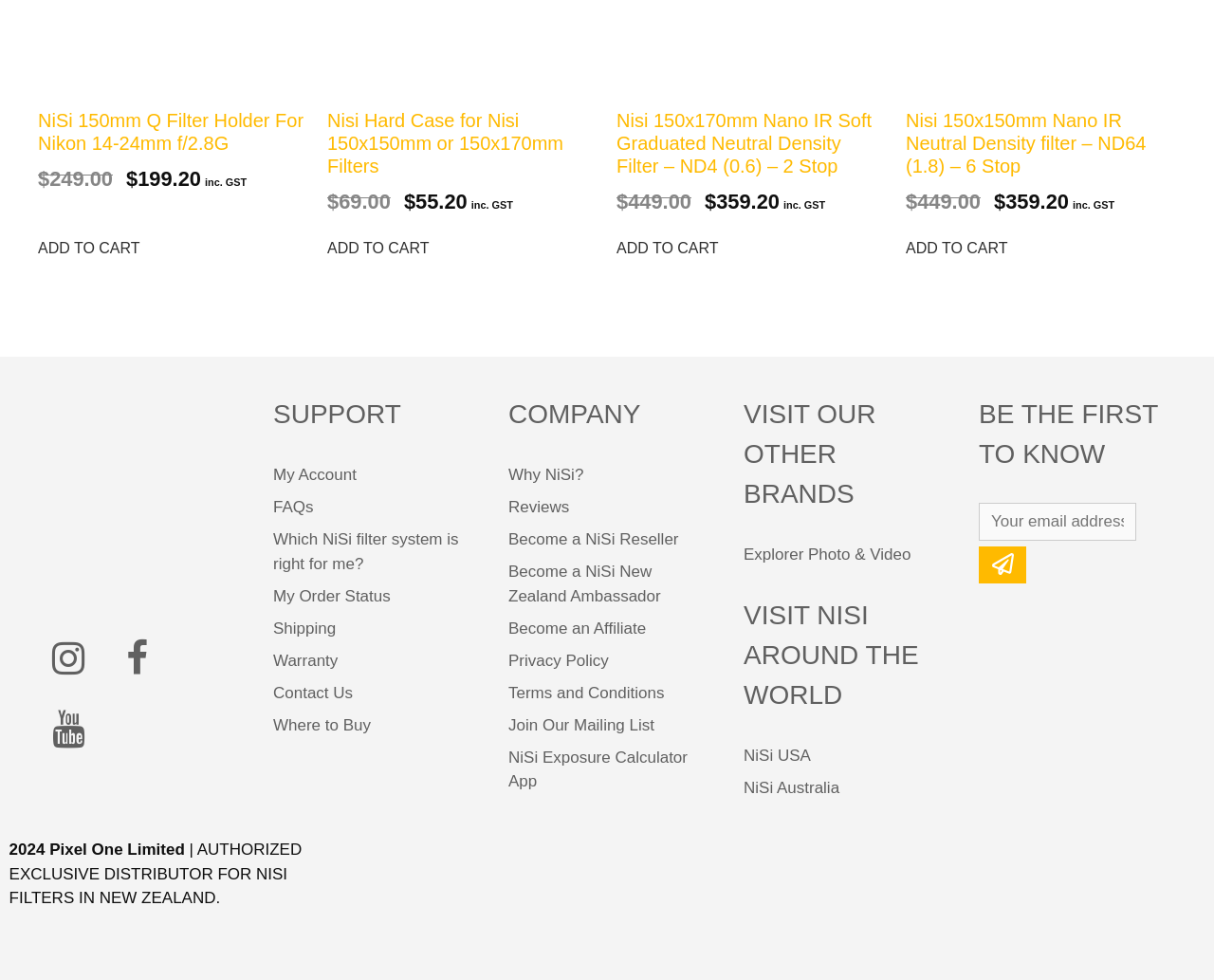Look at the image and answer the question in detail:
What is the purpose of the 'ADD TO CART' button?

The question can be answered by looking at the multiple instances of the 'ADD TO CART' button on the webpage, which are associated with different products. The purpose of this button is to allow users to add the corresponding products to their shopping cart.